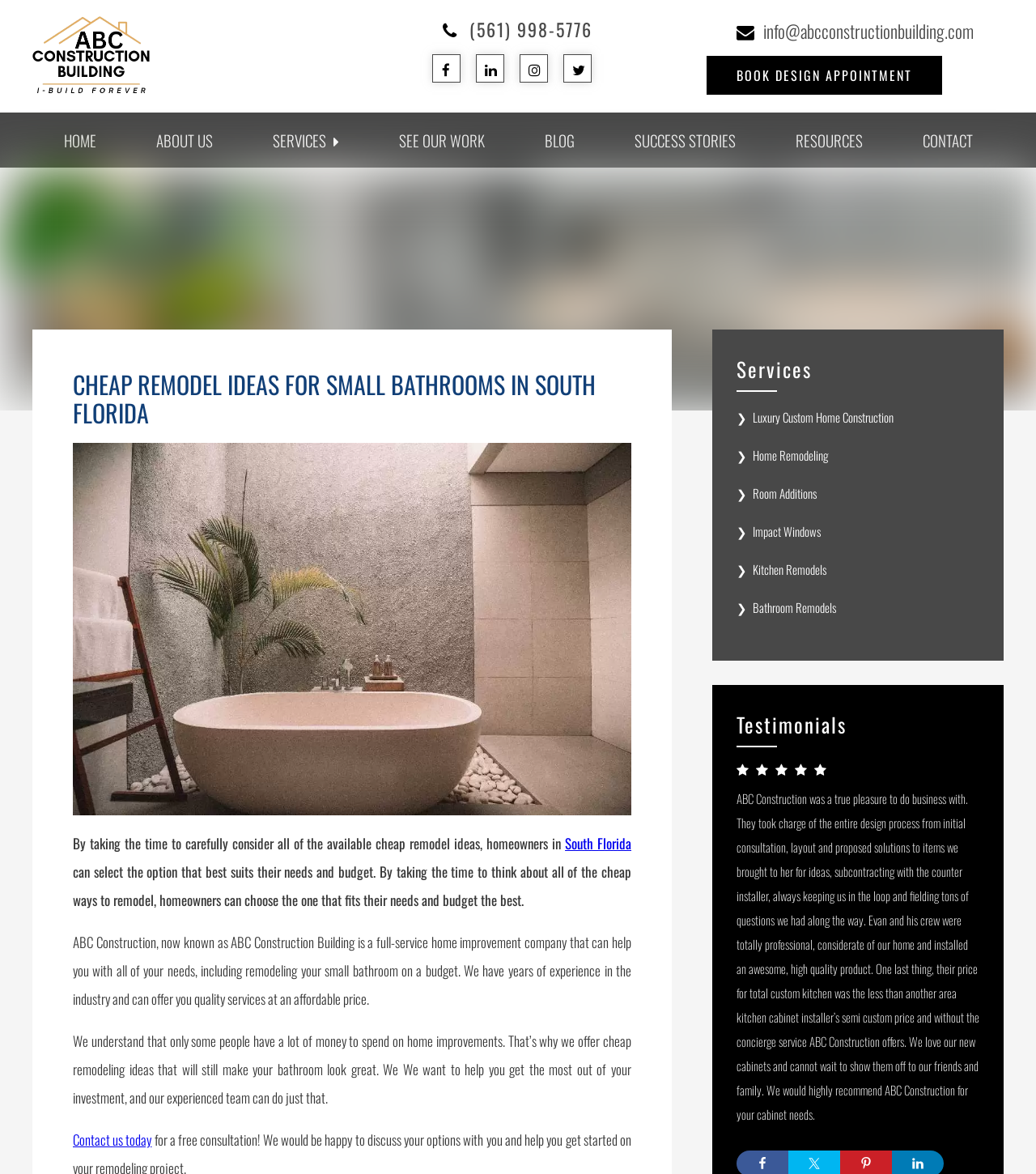What is the testimonial about?
Provide a detailed and well-explained answer to the question.

The testimonial is a long text located at the bottom of the webpage, written by a customer named Nina, praising ABC Construction's service, specifically their design process, professionalism, and quality of work.